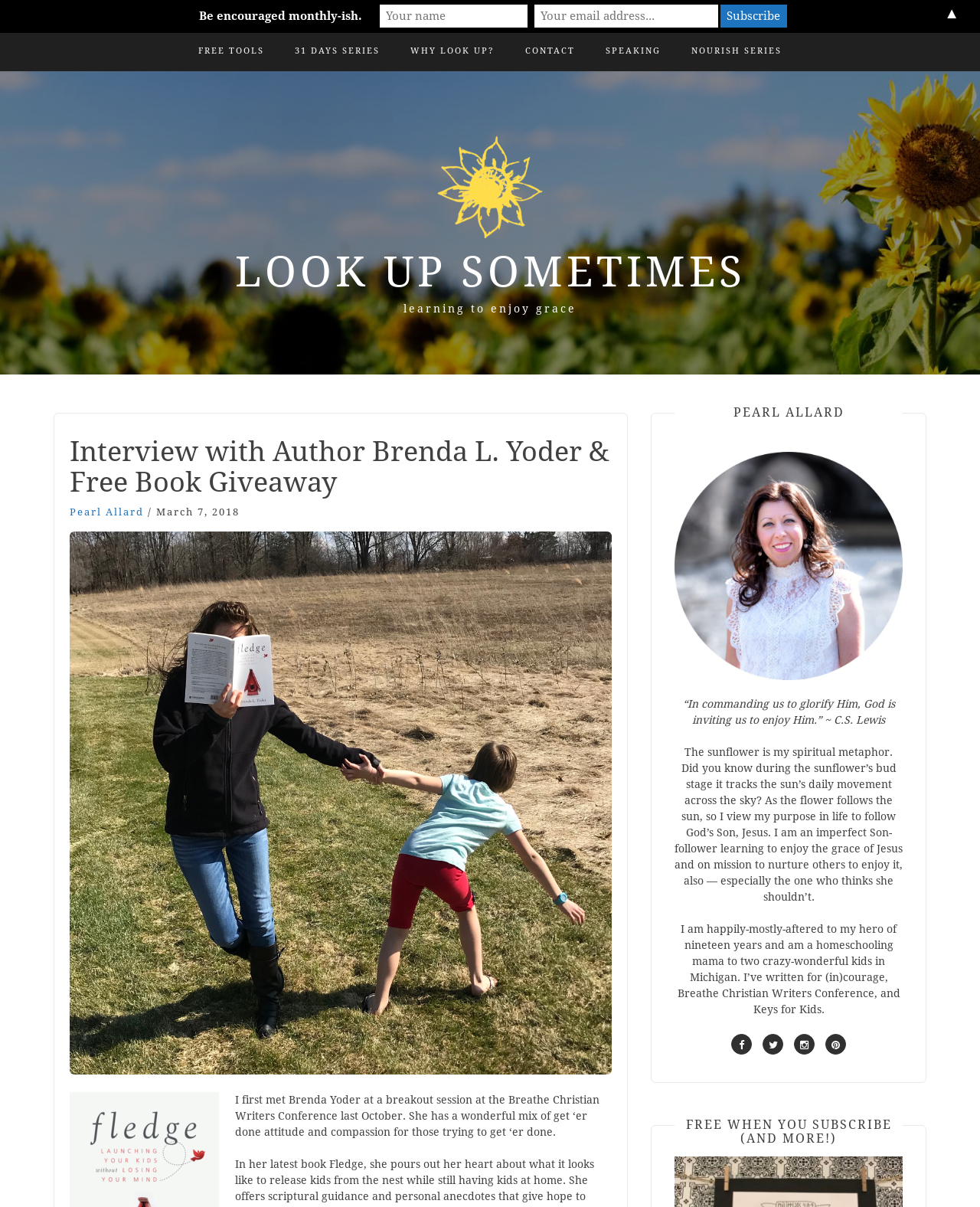Determine the bounding box coordinates of the region I should click to achieve the following instruction: "Visit the '31 DAYS SERIES' page". Ensure the bounding box coordinates are four float numbers between 0 and 1, i.e., [left, top, right, bottom].

[0.301, 0.027, 0.388, 0.058]